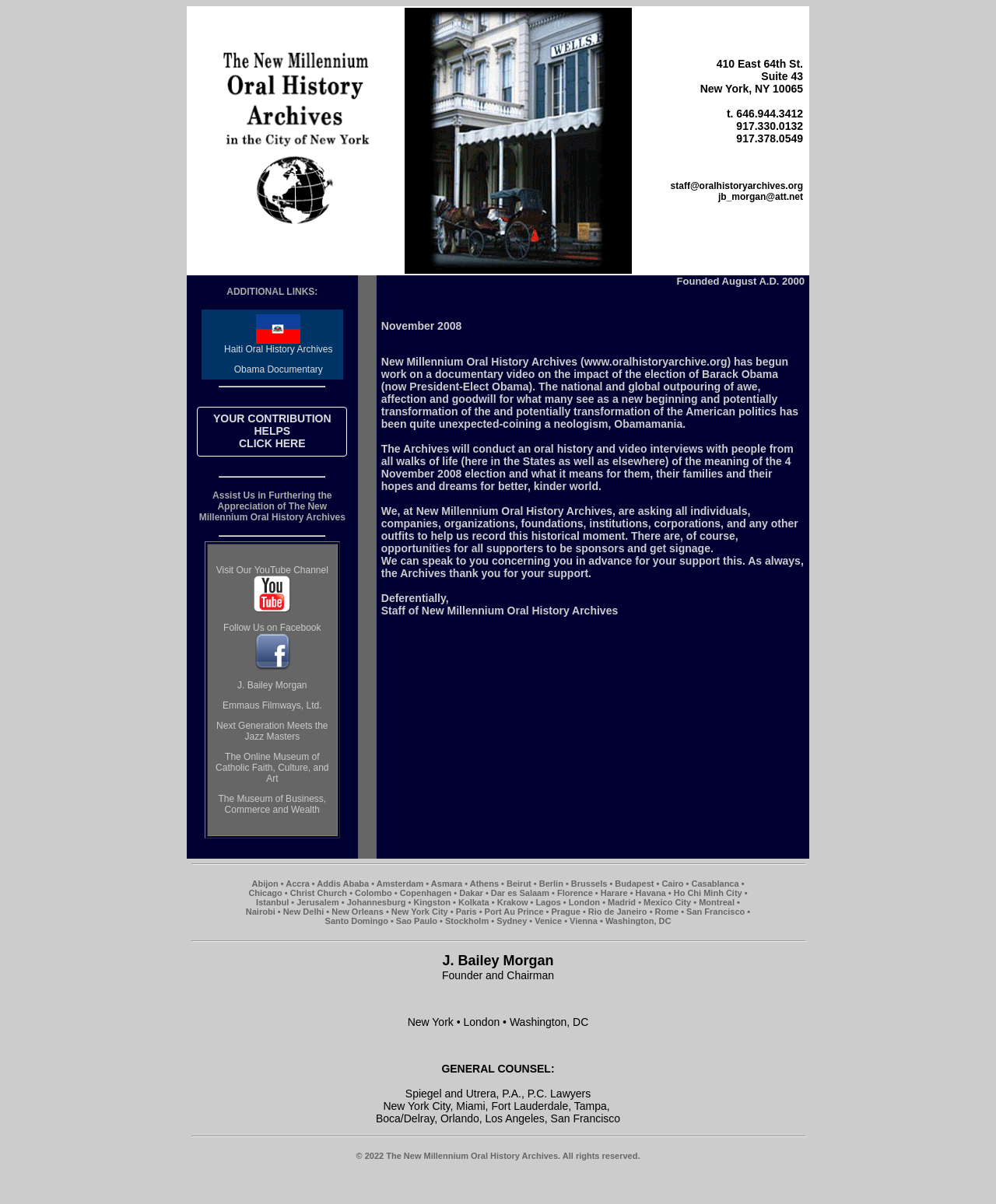Please identify the bounding box coordinates of the region to click in order to complete the given instruction: "contact staff@oralhistoryarchives.org". The coordinates should be four float numbers between 0 and 1, i.e., [left, top, right, bottom].

[0.673, 0.15, 0.806, 0.159]